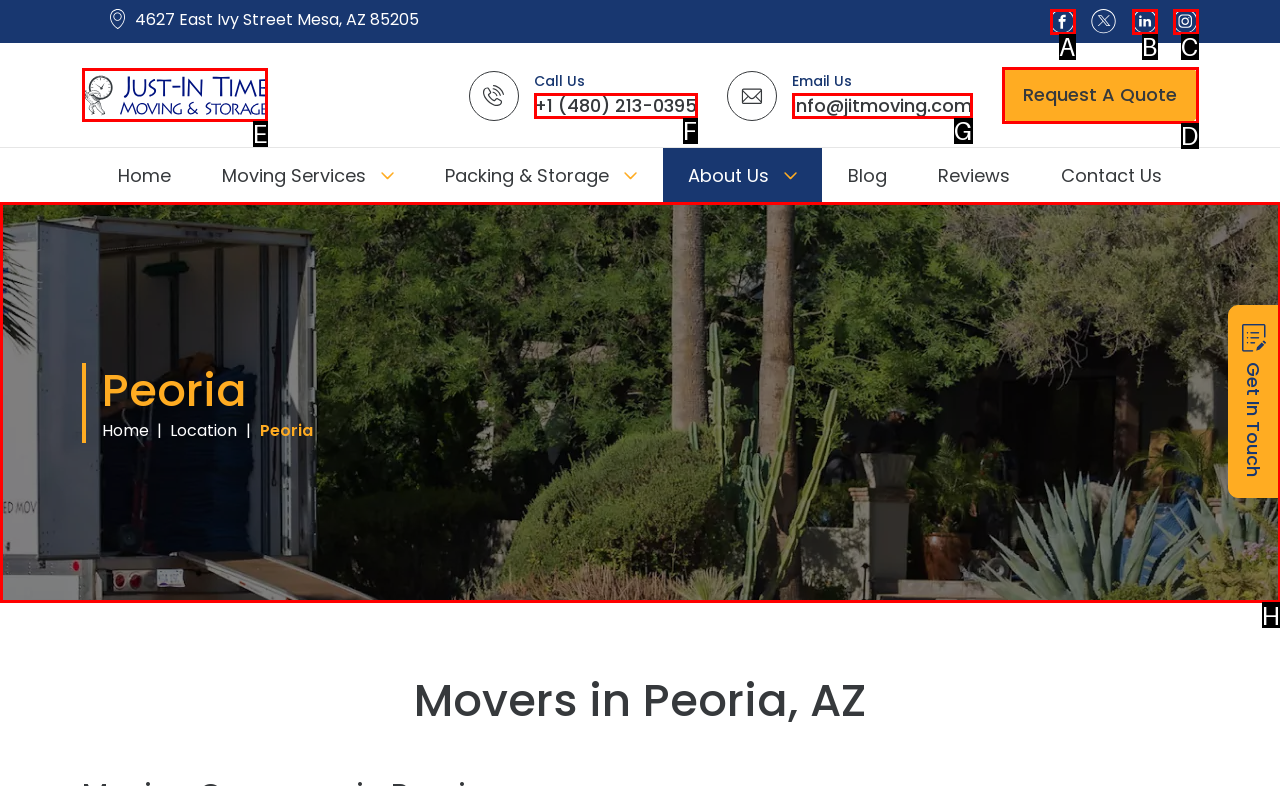Identify which lettered option completes the task: View location details. Provide the letter of the correct choice.

H